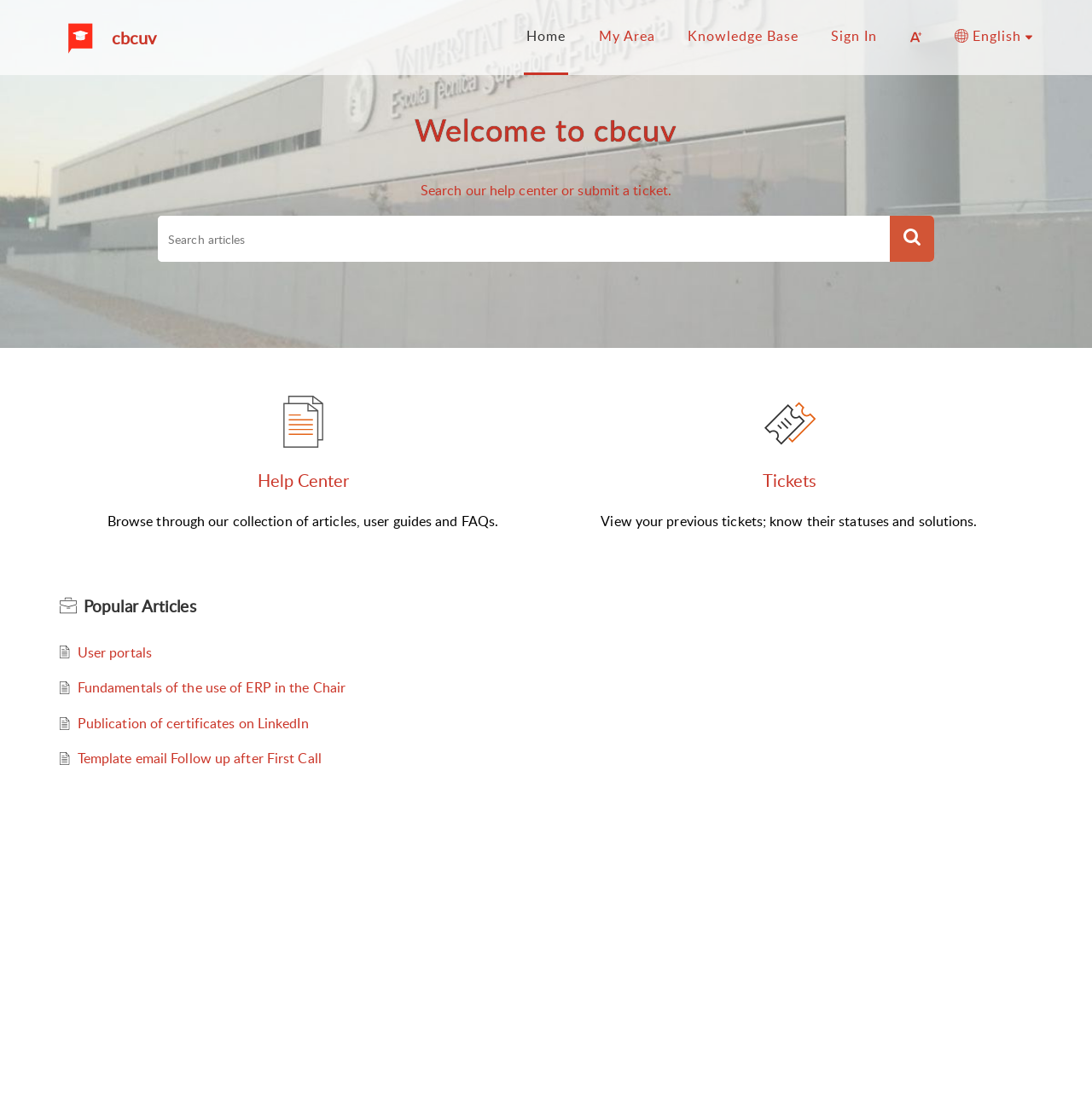How many links are there in the 'Help Center' section?
Carefully examine the image and provide a detailed answer to the question.

I counted the number of links in the 'Help Center' section, which is only one link 'Help Center', so there is only 1 link in this section.